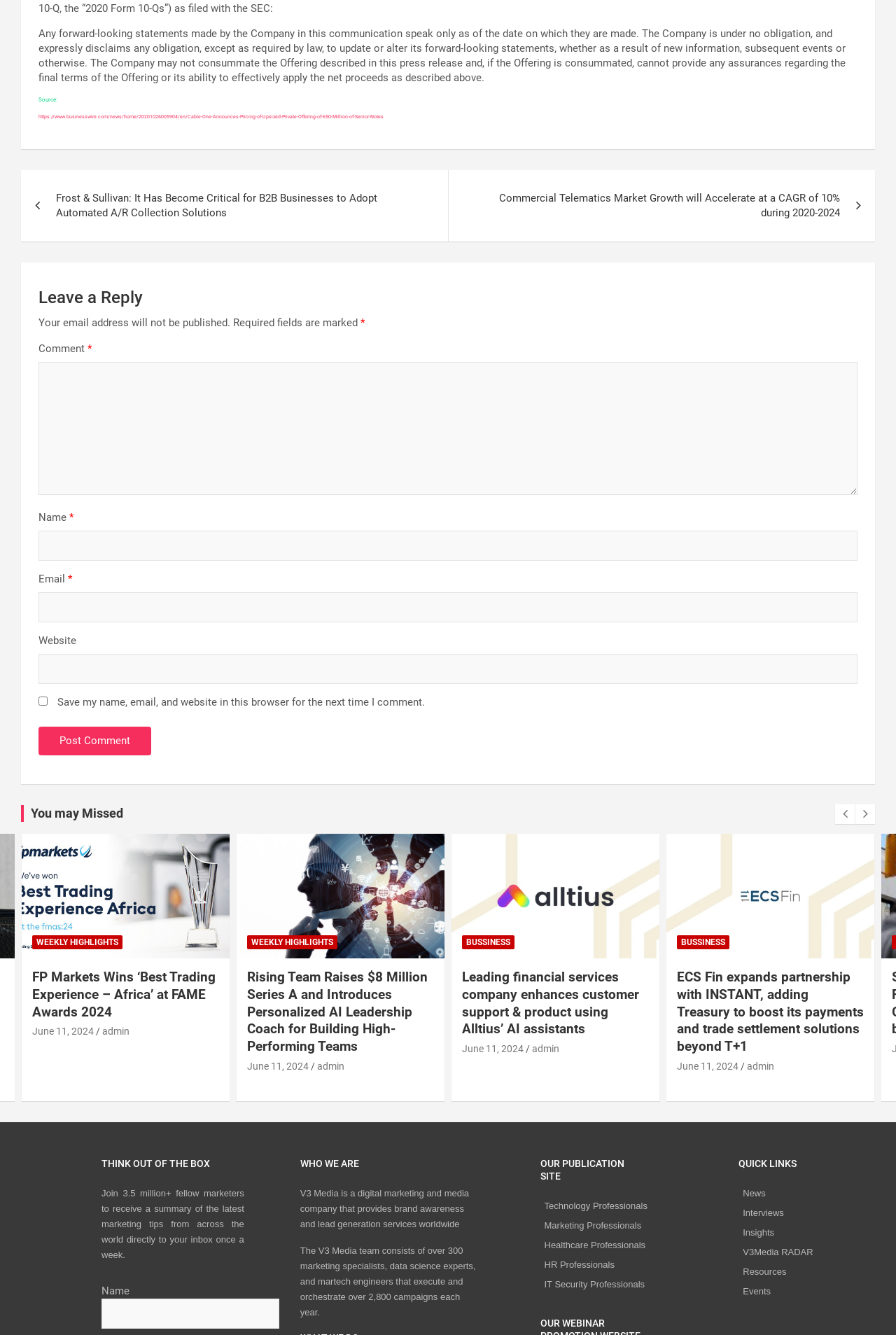Can you provide the bounding box coordinates for the element that should be clicked to implement the instruction: "Leave a comment"?

[0.043, 0.215, 0.957, 0.231]